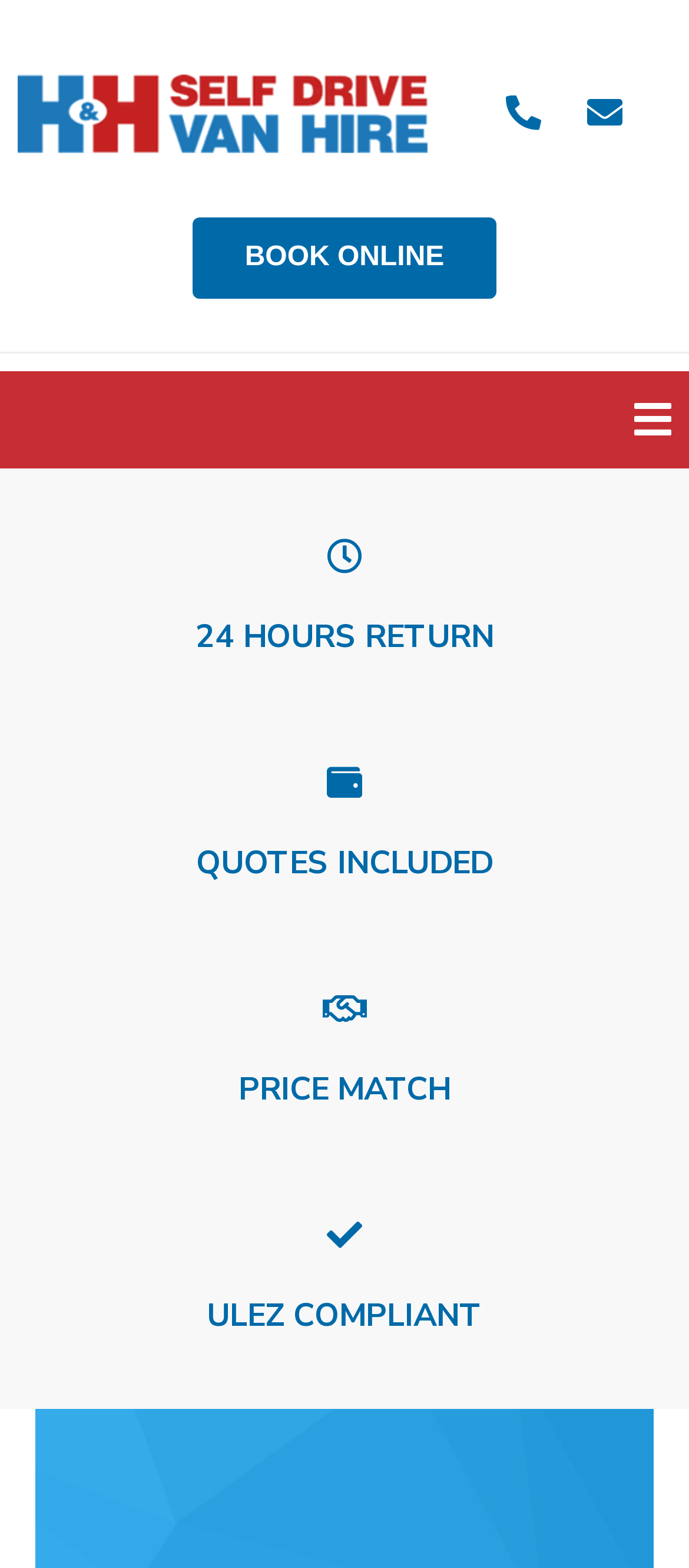What is the company name of the van hire service?
Based on the screenshot, respond with a single word or phrase.

H&H Van Hire